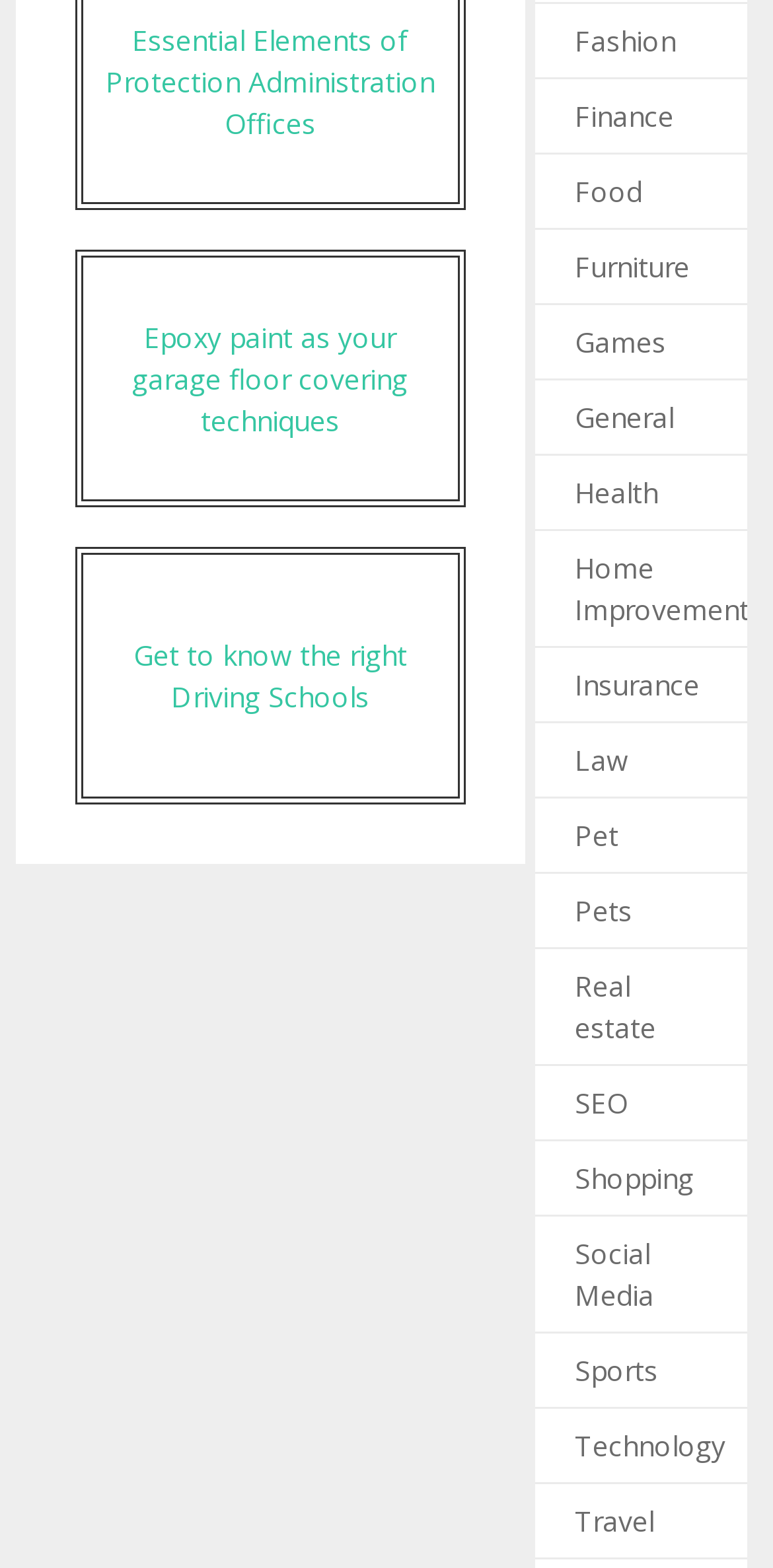Specify the bounding box coordinates of the area that needs to be clicked to achieve the following instruction: "Explore the article about getting to know the right Driving Schools".

[0.097, 0.349, 0.601, 0.513]